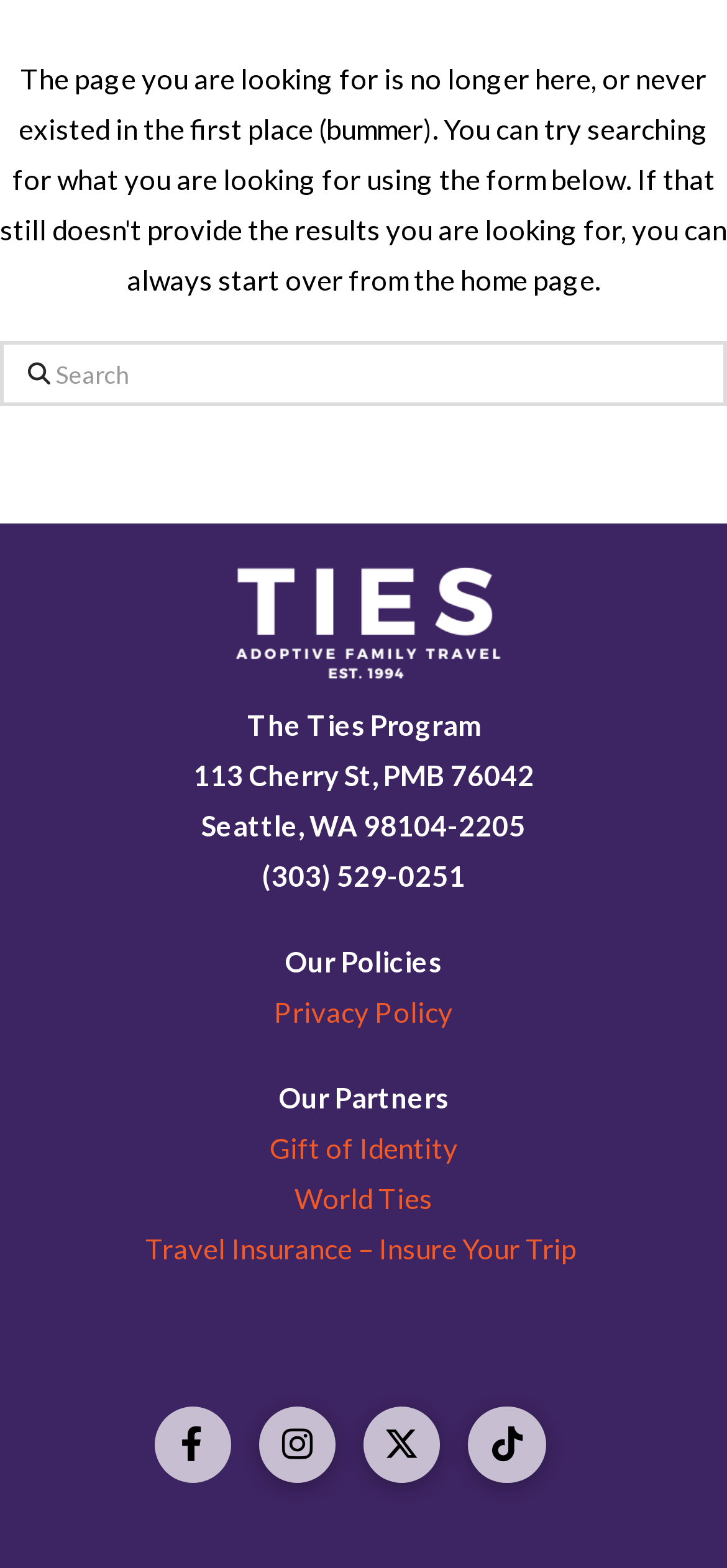Predict the bounding box of the UI element that fits this description: "Menu".

None